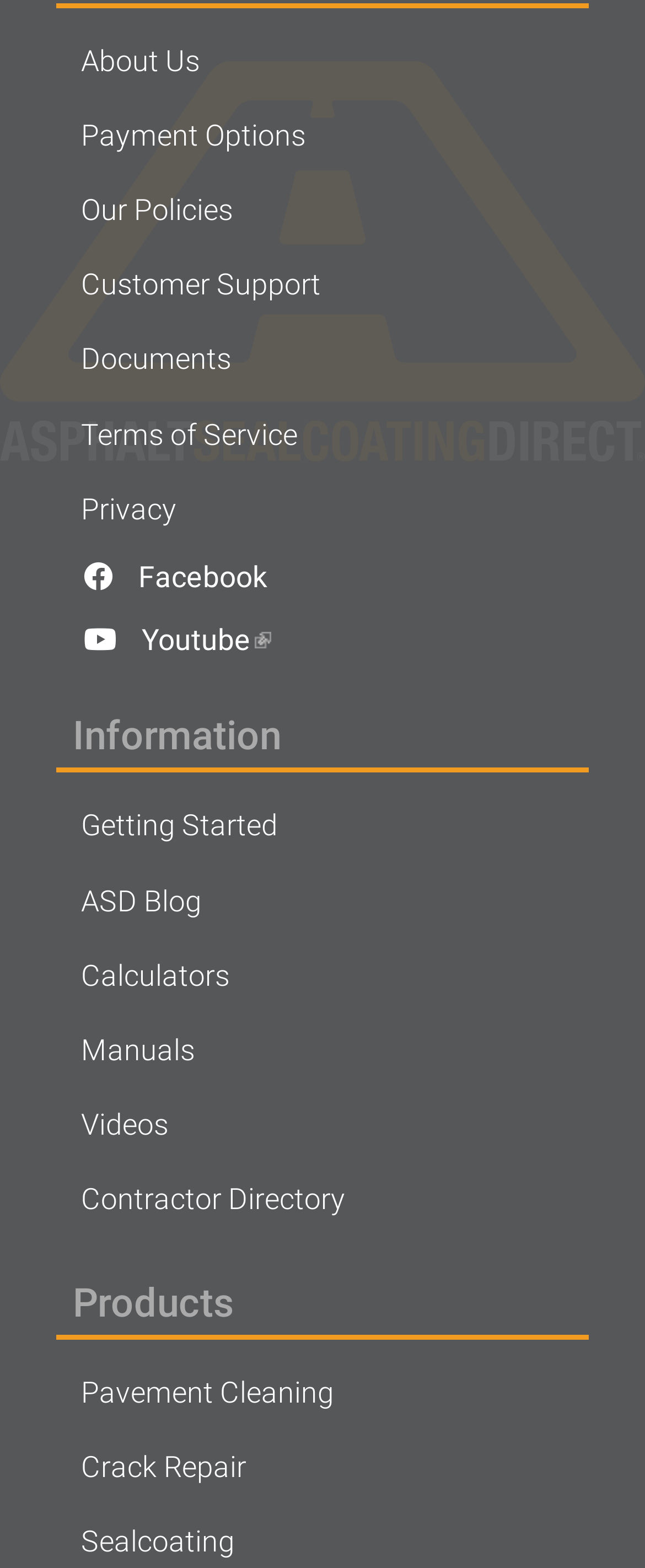Locate the bounding box coordinates of the element's region that should be clicked to carry out the following instruction: "Get Customer Support". The coordinates need to be four float numbers between 0 and 1, i.e., [left, top, right, bottom].

[0.087, 0.158, 0.913, 0.206]